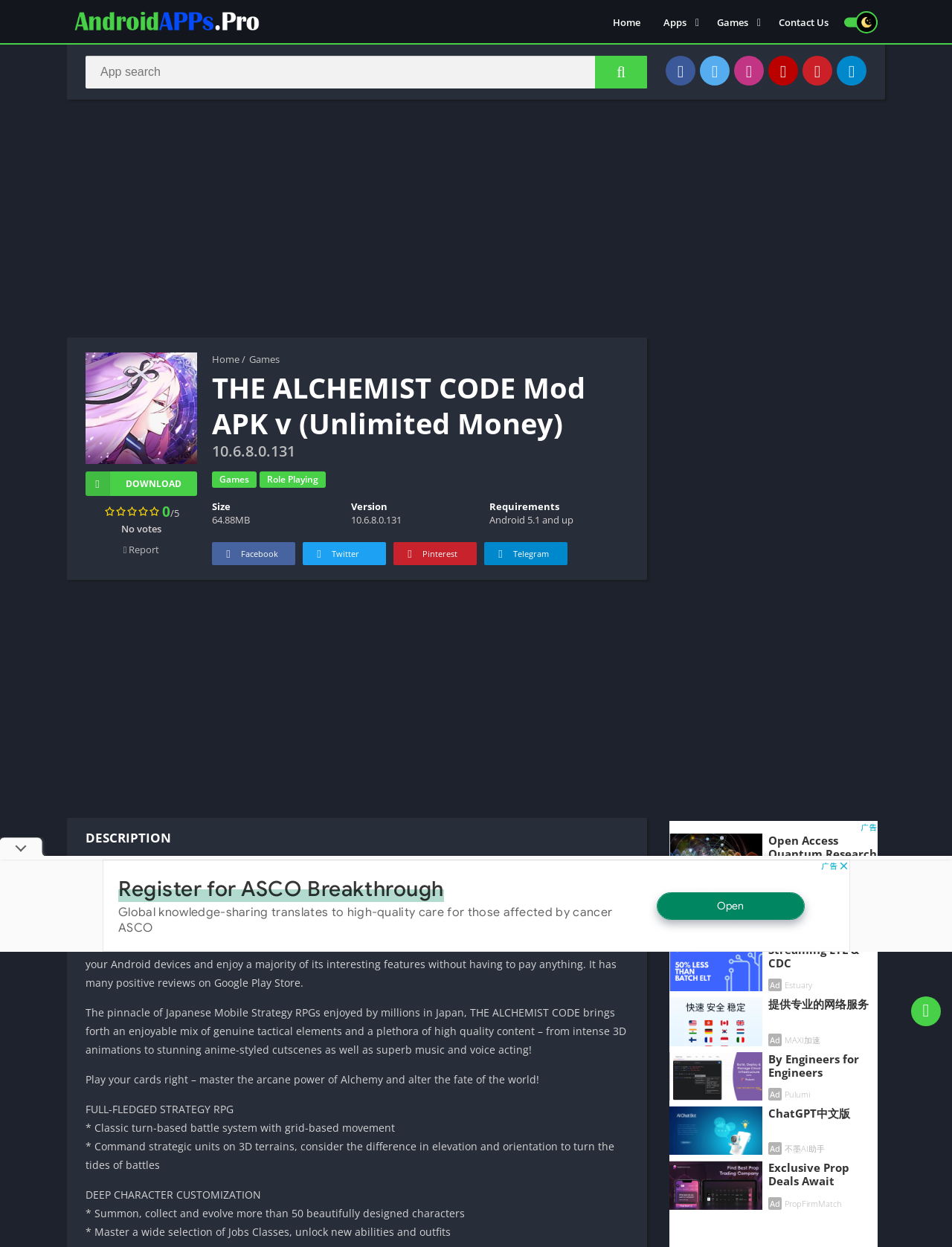What is the size of THE ALCHEMIST CODE Mod APK?
Please provide a single word or phrase answer based on the image.

64.88MB